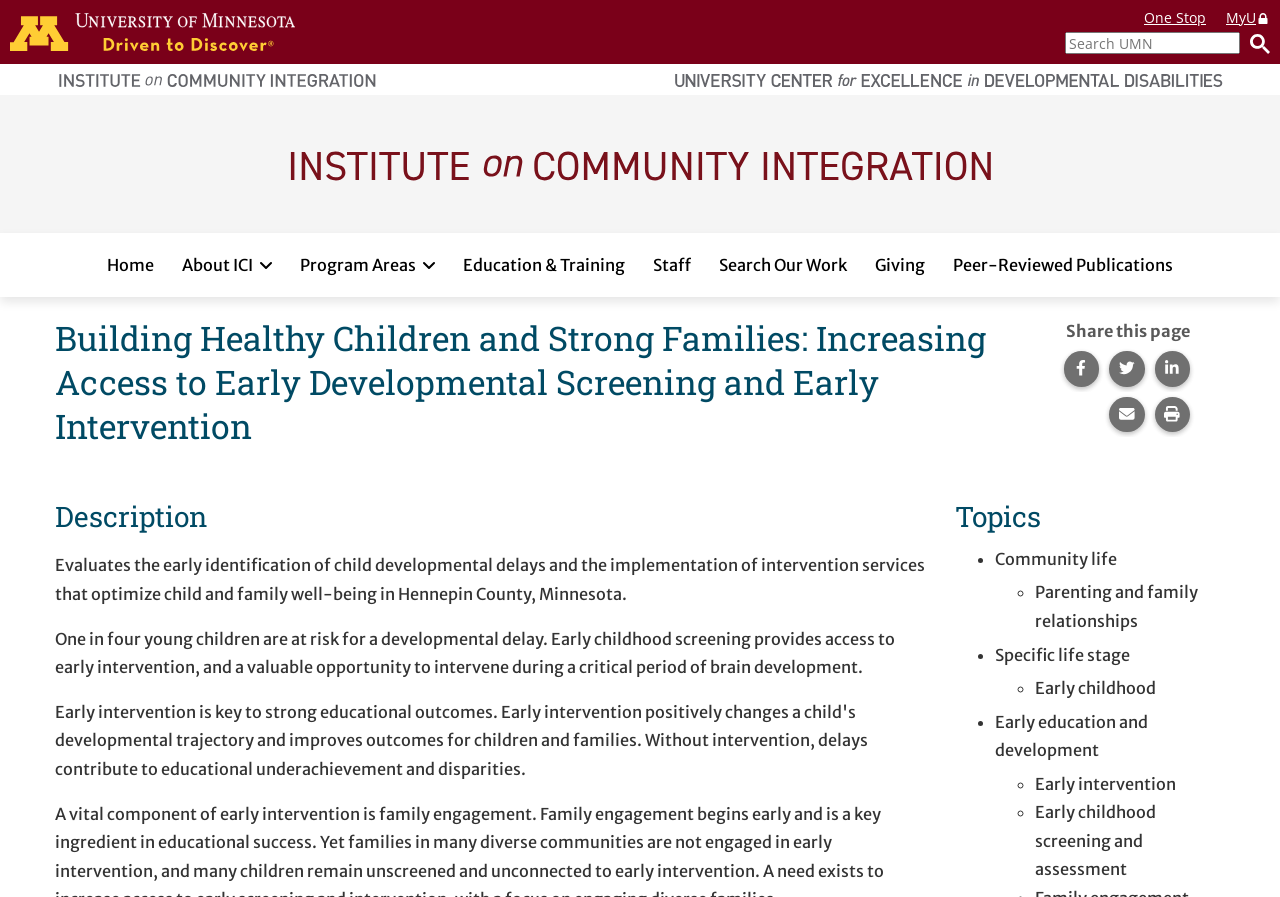Find the bounding box coordinates for the area that must be clicked to perform this action: "Search UMN".

[0.832, 0.036, 0.969, 0.06]